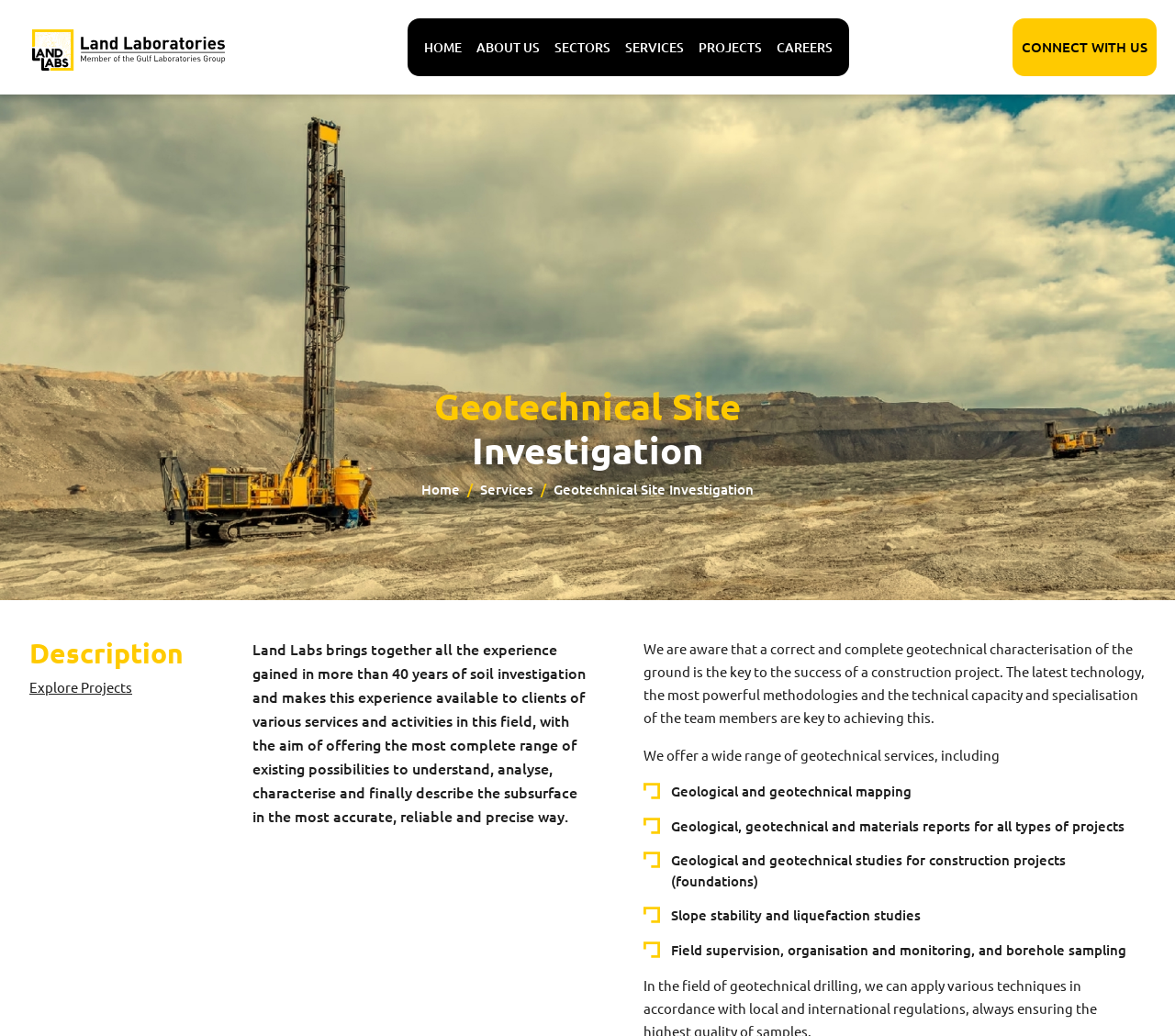Determine the bounding box coordinates of the clickable element to complete this instruction: "View CAREERS". Provide the coordinates in the format of four float numbers between 0 and 1, [left, top, right, bottom].

[0.654, 0.025, 0.714, 0.066]